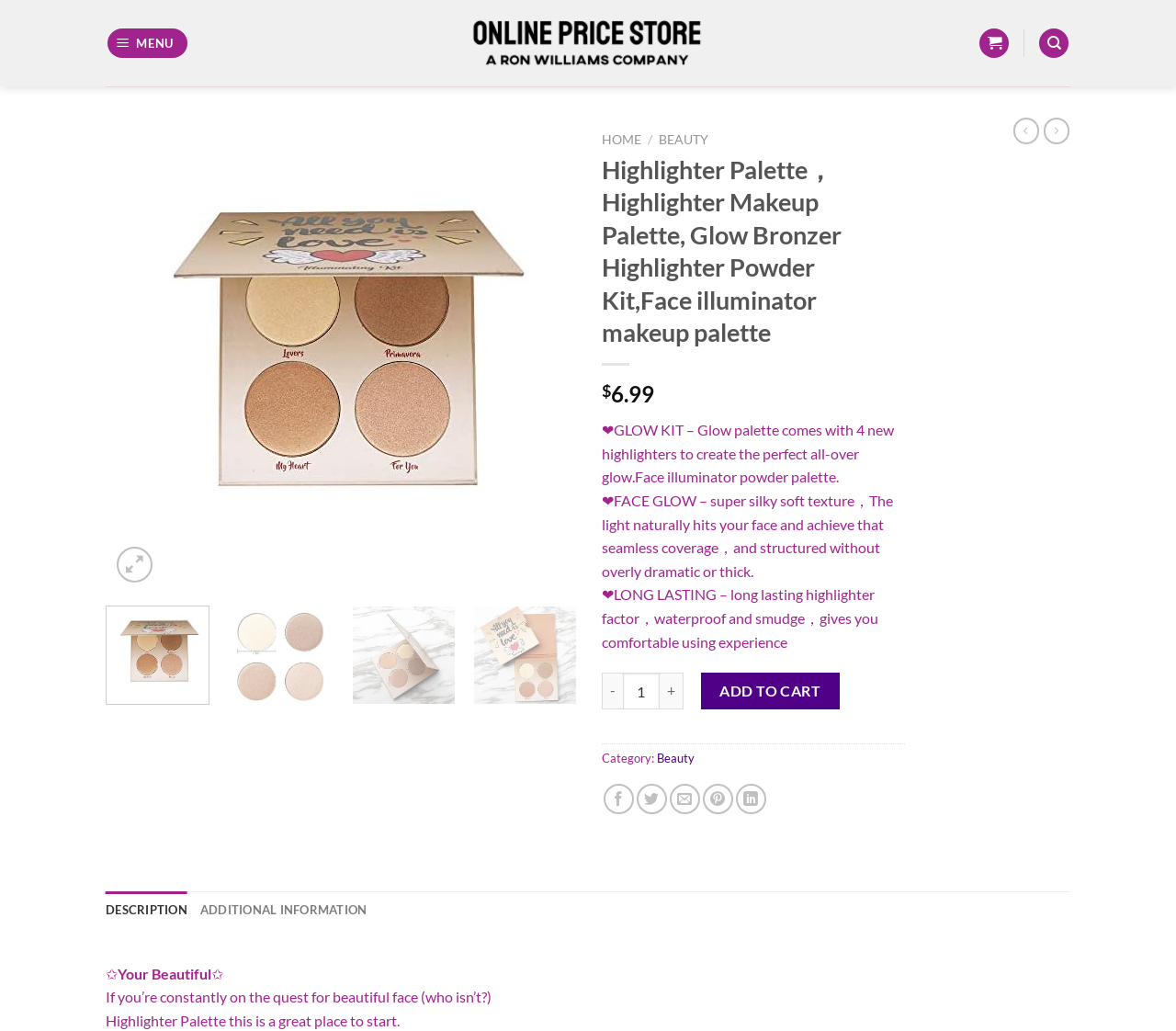From the webpage screenshot, identify the region described by Home. Provide the bounding box coordinates as (top-left x, top-left y, bottom-right x, bottom-right y), with each value being a floating point number between 0 and 1.

[0.512, 0.128, 0.545, 0.143]